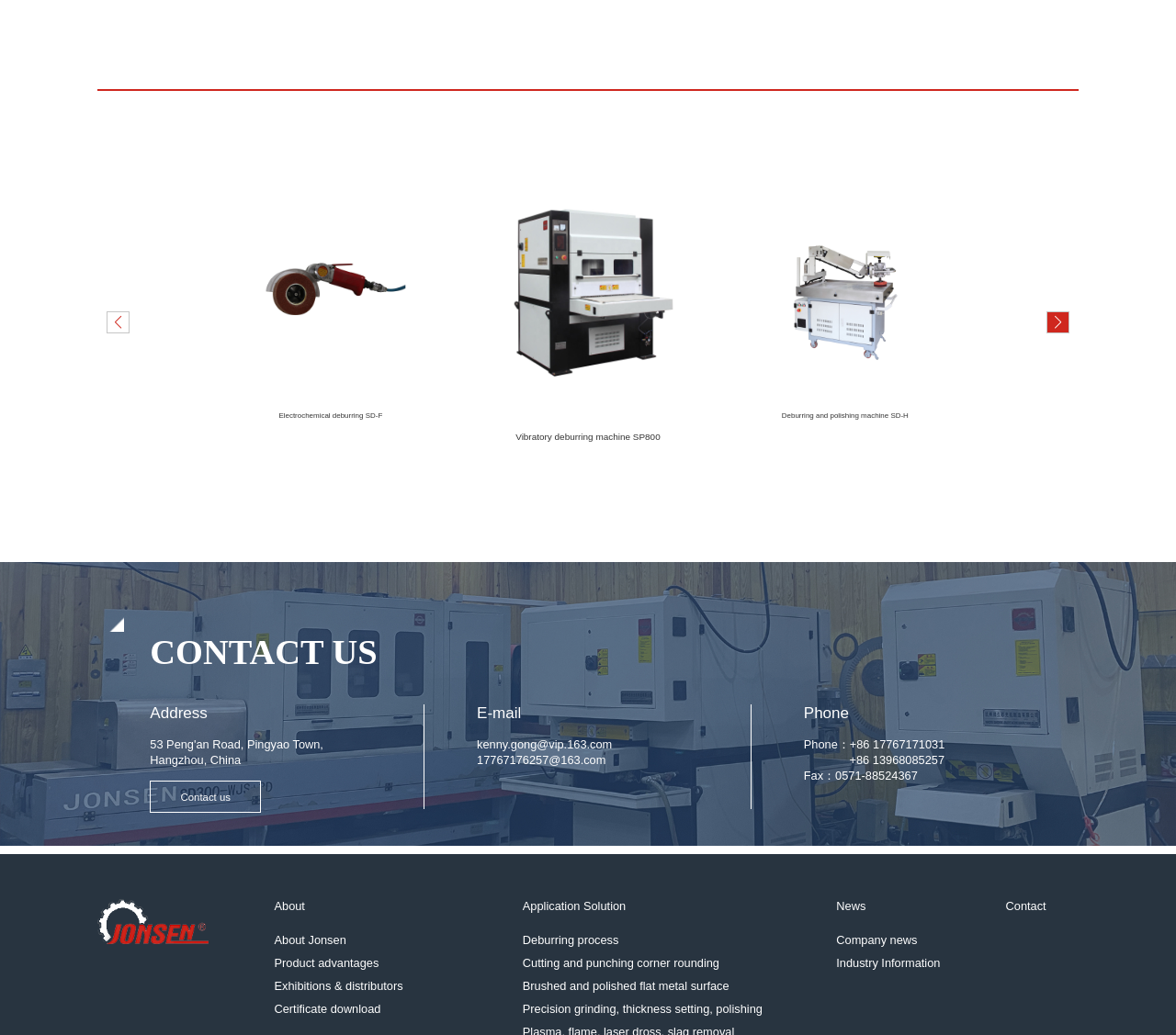Locate the bounding box coordinates of the area you need to click to fulfill this instruction: 'Click the 'Previous slide' button'. The coordinates must be in the form of four float numbers ranging from 0 to 1: [left, top, right, bottom].

[0.091, 0.3, 0.11, 0.322]